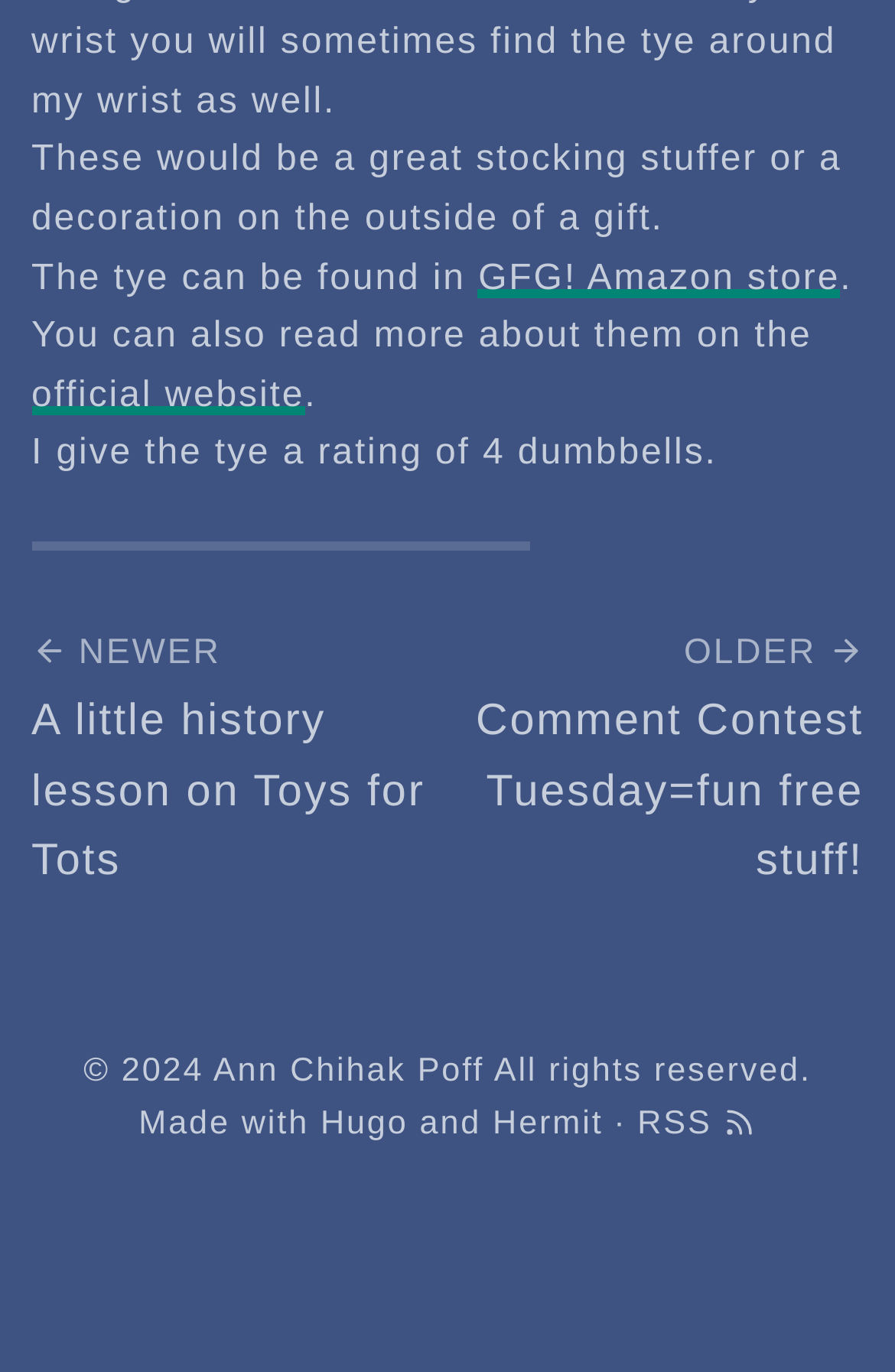Please determine the bounding box coordinates for the element that should be clicked to follow these instructions: "Visit the official website".

[0.035, 0.274, 0.34, 0.302]